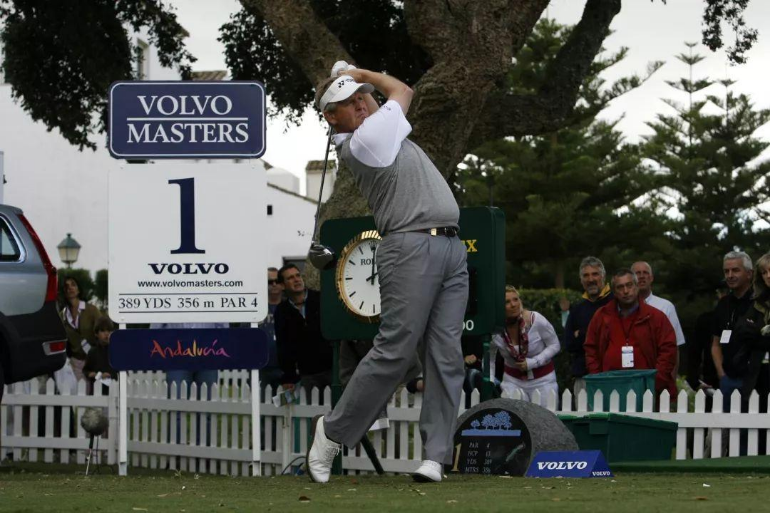Describe all the elements in the image extensively.

In this dynamic scene from the Volvo Masters golf tournament, a professional golfer is captured mid-swing, embodying the precision and technique that is essential in achieving excellence in the sport. The golfer, dressed in a light grey outfit and white cap, showcases the intensity of focus and practice that distinguishes professional players from amateurs. 

In the background, a prominent tournament sign displays "VOLVO MASTERS" along with the hole number and details, setting the context for this competitive event, labeled as a par 4 with a distance of 389 yards. Spectators gather around, closely observing the golfer's performance, highlighting the sport's communal atmosphere where fans and players share the thrill of the game. The scene is framed by lush greenery and the structured beauty of the golf course, illustrating the harmony between sport and nature. This image encapsulates the ongoing journey of golfers striving to refine their skills and attain higher levels of play, perfectly aligning with the aspirations detailed in the accompanying text about golf training and the importance of systematic practice.